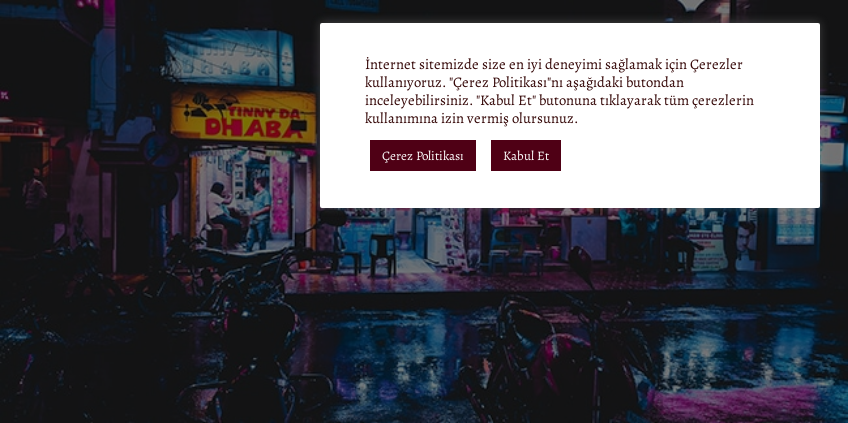Give a one-word or one-phrase response to the question: 
What is the atmosphere of the street scene?

Lively